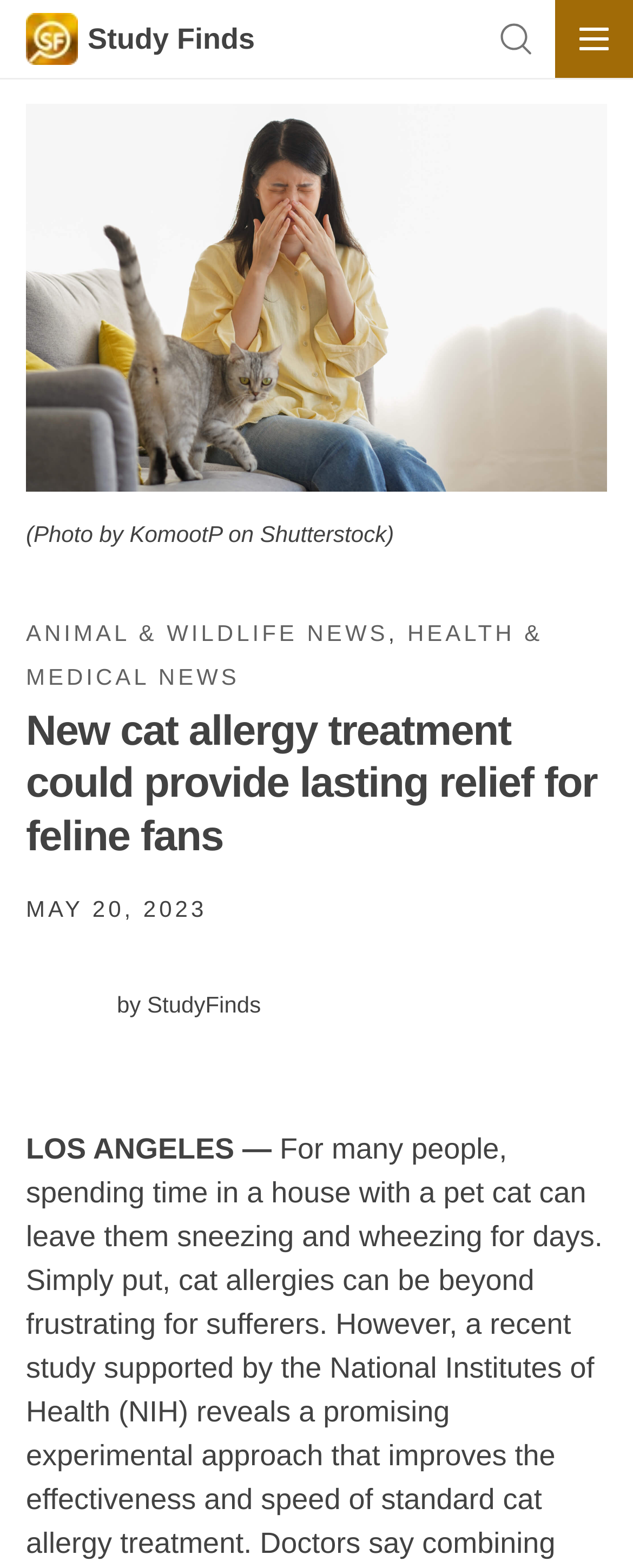Provide the bounding box coordinates for the UI element described in this sentence: "Animal & Wildlife News". The coordinates should be four float values between 0 and 1, i.e., [left, top, right, bottom].

[0.041, 0.395, 0.613, 0.412]